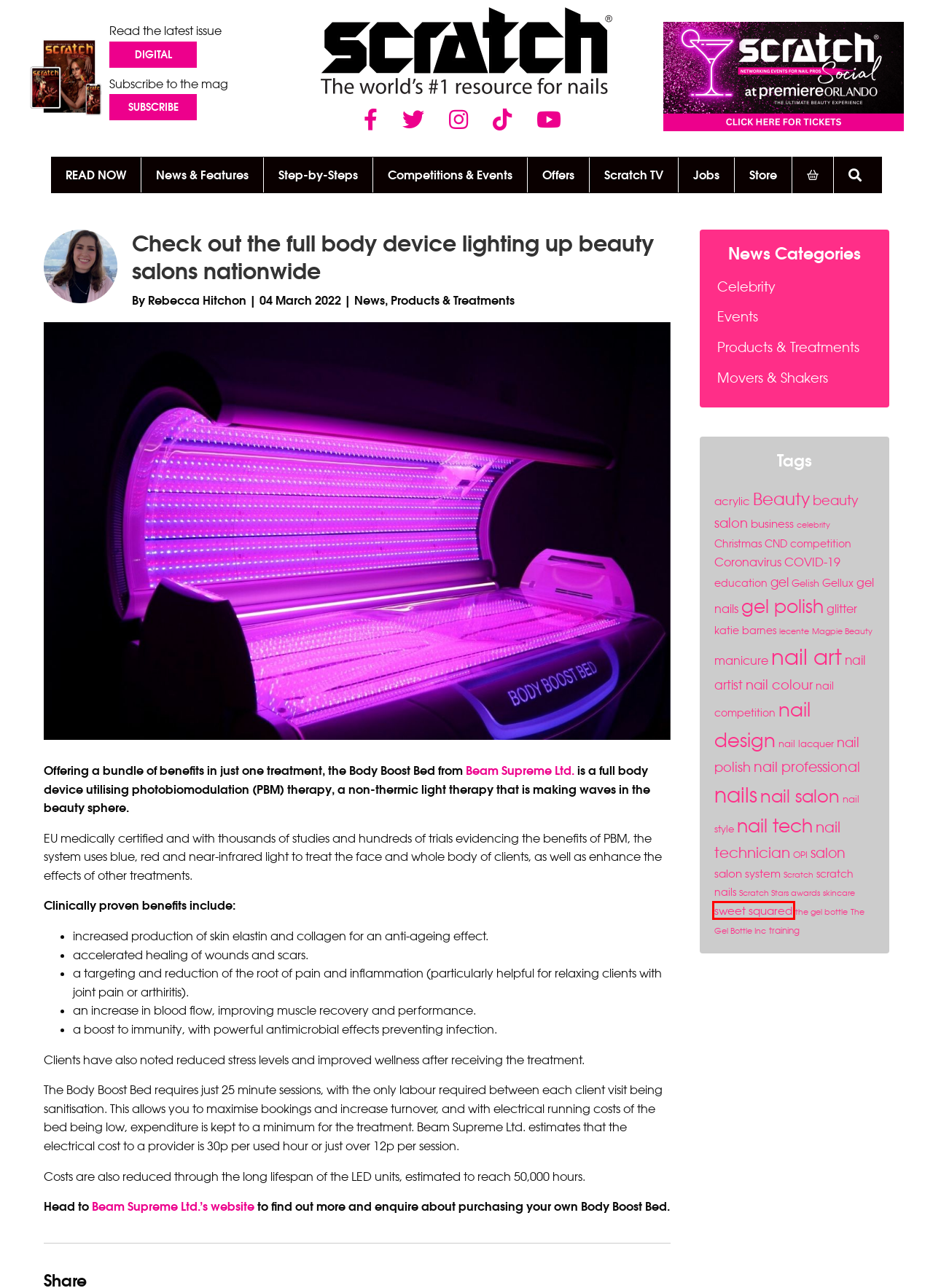You are provided a screenshot of a webpage featuring a red bounding box around a UI element. Choose the webpage description that most accurately represents the new webpage after clicking the element within the red bounding box. Here are the candidates:
A. Beauty – Scratch
B. gel polish – Scratch
C. Step-by-Step – Scratch
D. katie barnes – Scratch
E. lecente – Scratch
F. sweet squared – Scratch
G. nail professional – Scratch
H. Christmas – Scratch

F